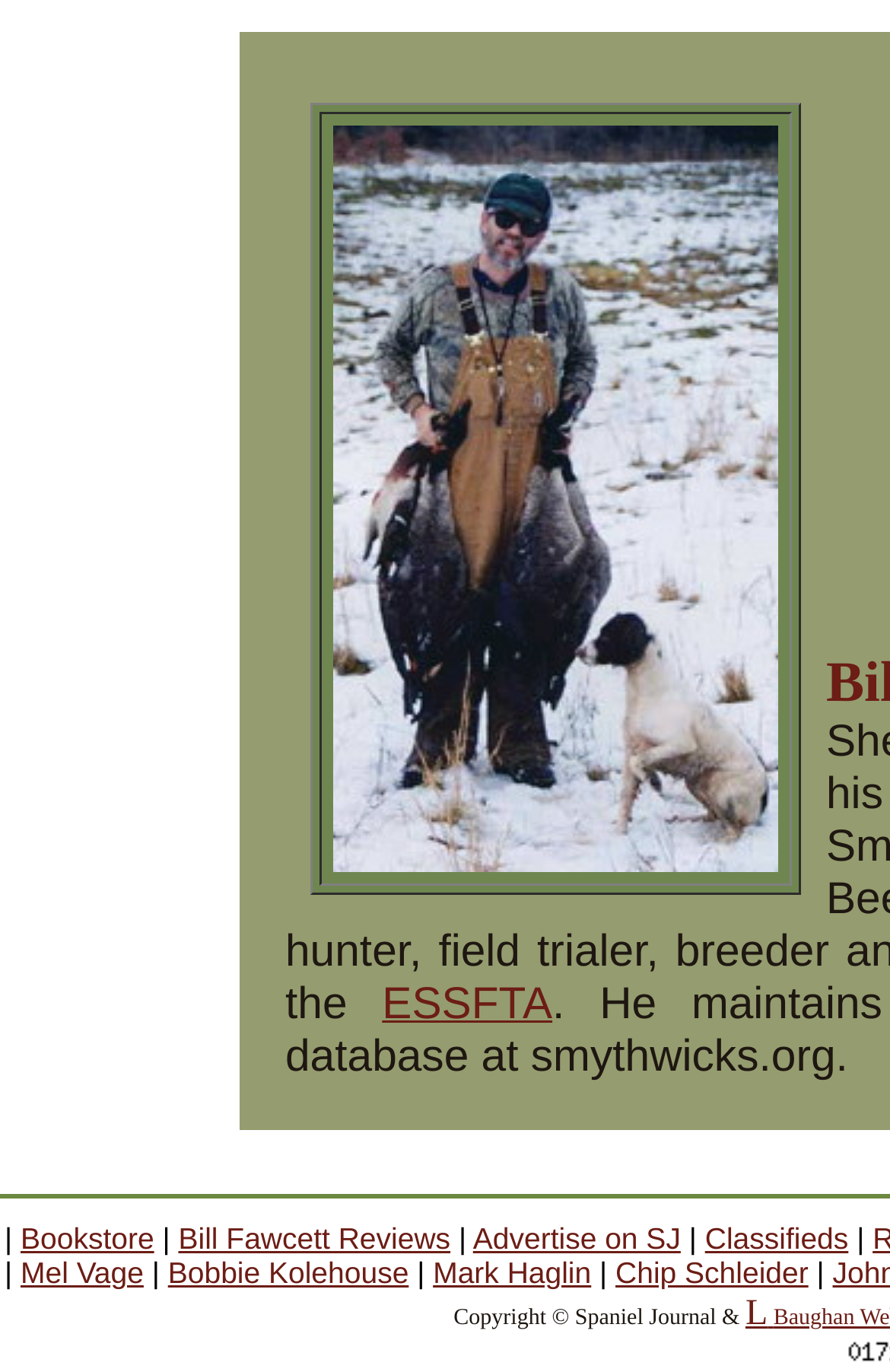Locate the bounding box coordinates of the element's region that should be clicked to carry out the following instruction: "Click on South Broadway". The coordinates need to be four float numbers between 0 and 1, i.e., [left, top, right, bottom].

None